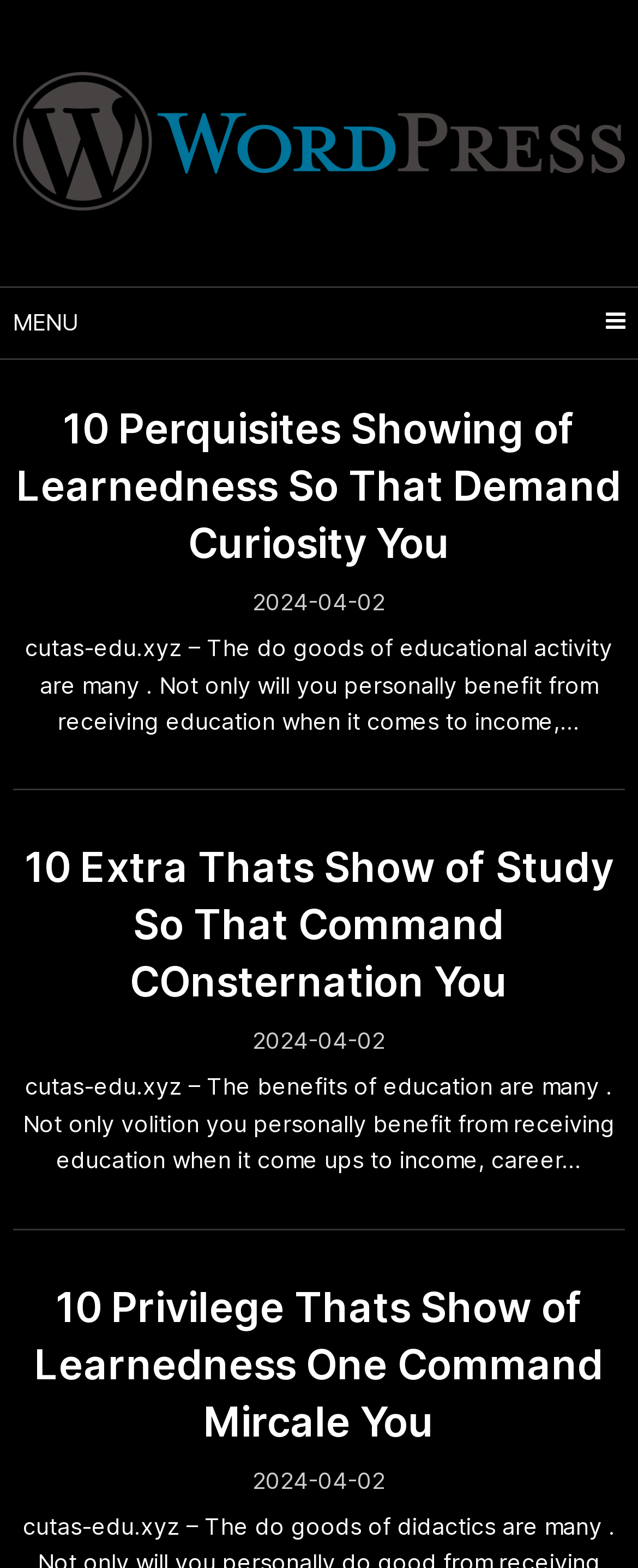Create an elaborate caption that covers all aspects of the webpage.

The webpage is titled "Cutas Edu" and has a prominent heading with the same title at the top, accompanied by a link and an image. Below the title, there is a menu link on the left side of the page.

The main content of the webpage is divided into three sections, each containing an article with a heading, a date, and a paragraph of text. The first section has a heading that reads "10 Perquisites Showing of Learnedness So That Demand Curiosity You" and is followed by a date "2024-04-02" and a paragraph of text discussing the benefits of education.

The second section is positioned below the first one and has a heading that reads "10 Extra Thats Show of Study So That Command COnsternation You". It also has a date "2024-04-02" and a paragraph of text with similar content to the first section.

The third section is located at the bottom of the page and has a heading that reads "10 Privilege Thats Show of Learnedness One Command Mircale You". It also has a date "2024-04-02" and a paragraph of text with similar content to the previous sections.

Overall, the webpage appears to be an educational blog or website with multiple articles discussing the benefits of education.